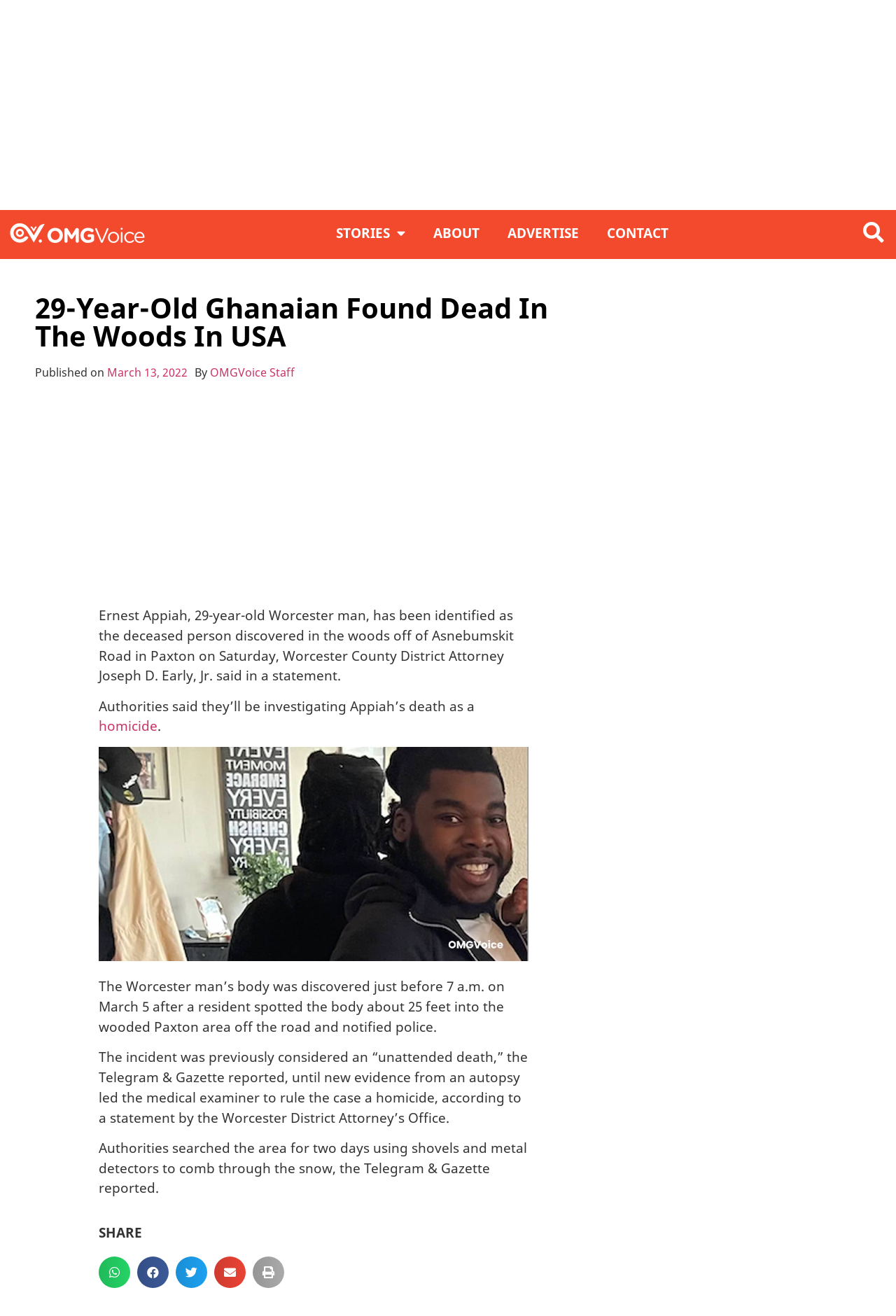Please identify the bounding box coordinates of the area I need to click to accomplish the following instruction: "Share the article on WhatsApp".

[0.11, 0.955, 0.146, 0.979]